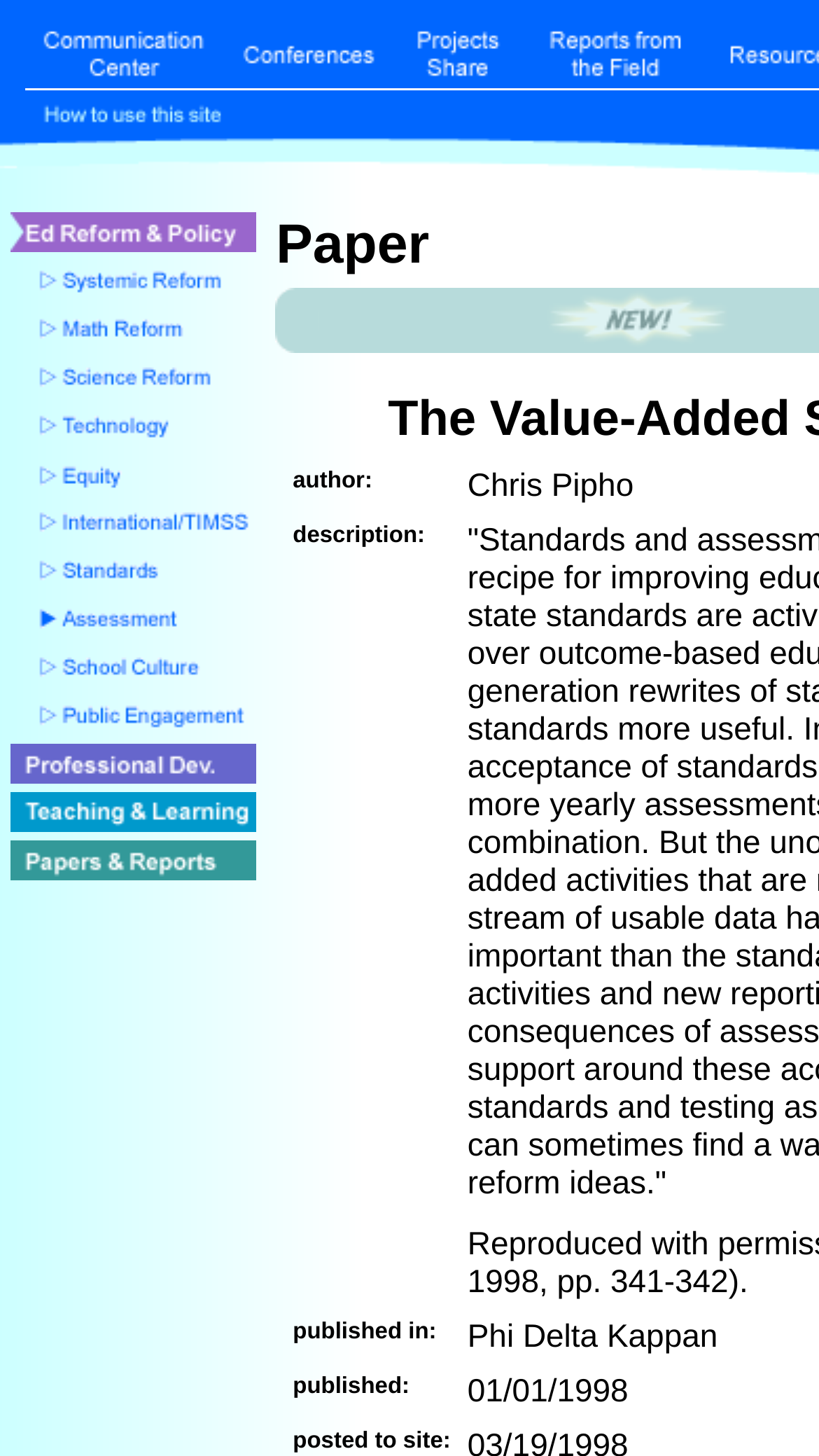How many images are there on the webpage?
Answer the question with a single word or phrase derived from the image.

24